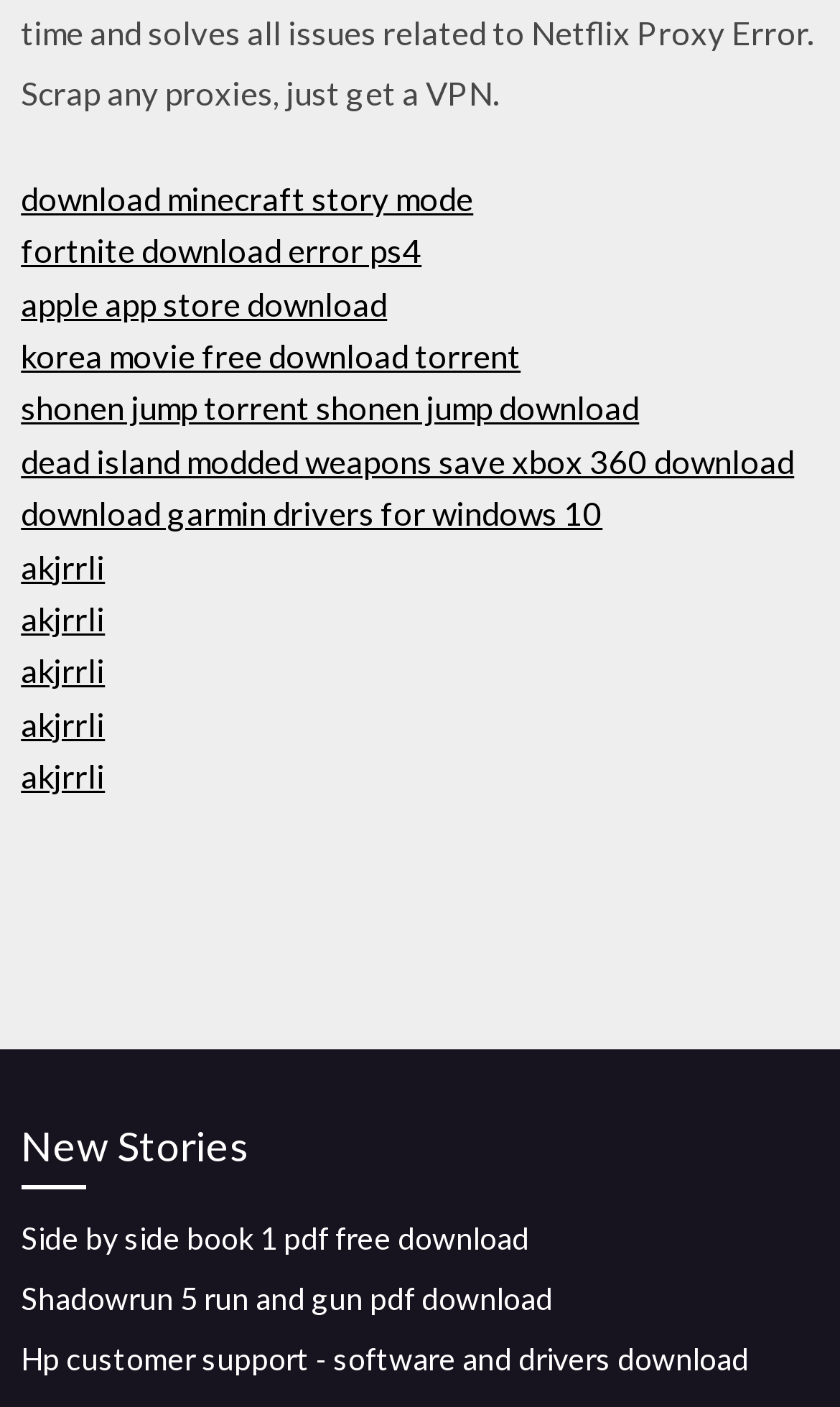Please determine the bounding box coordinates of the area that needs to be clicked to complete this task: 'get garmin drivers for windows 10'. The coordinates must be four float numbers between 0 and 1, formatted as [left, top, right, bottom].

[0.025, 0.351, 0.717, 0.378]